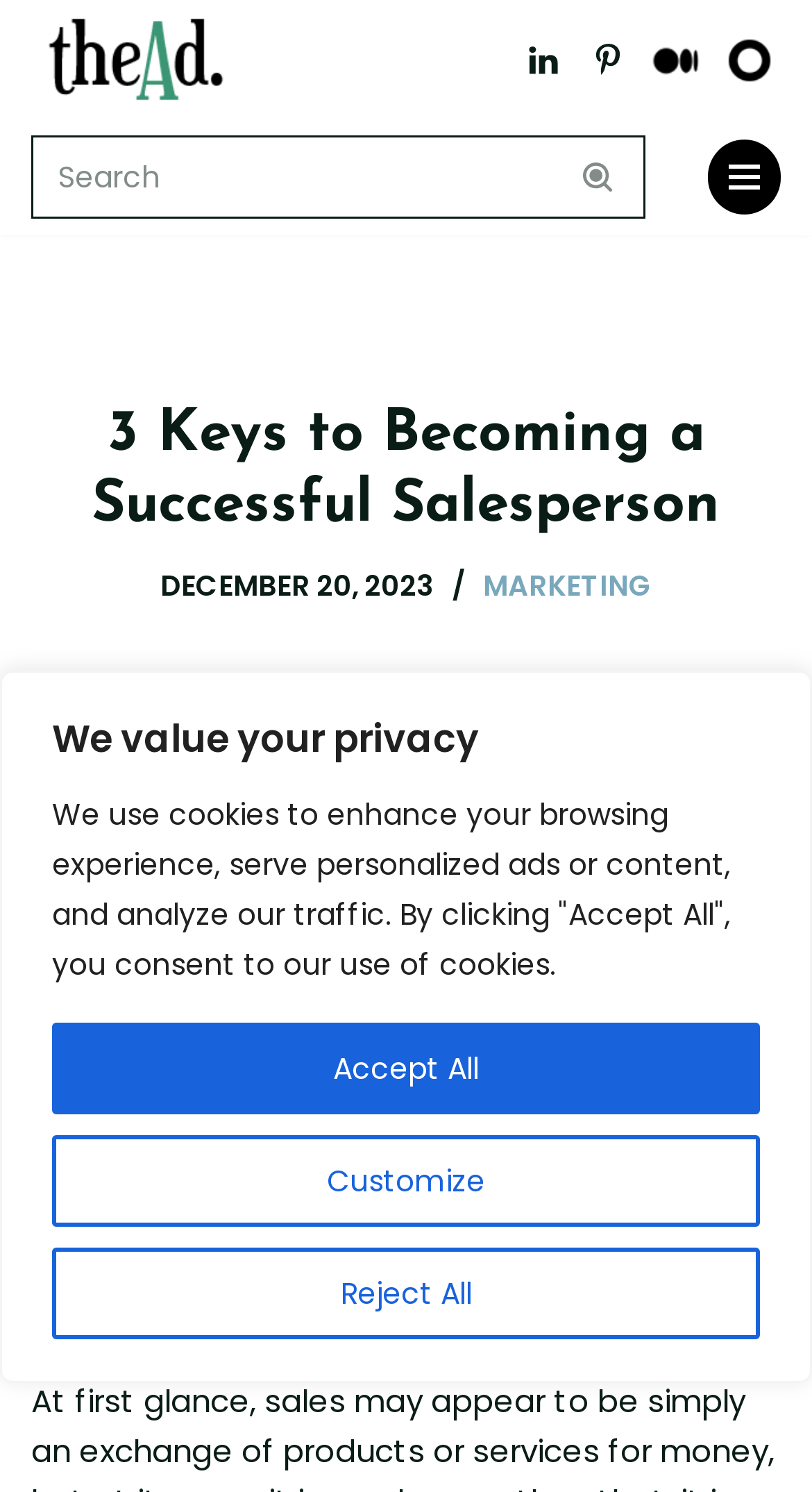Please determine the bounding box coordinates of the element to click on in order to accomplish the following task: "Visit the LinkedIn page". Ensure the coordinates are four float numbers ranging from 0 to 1, i.e., [left, top, right, bottom].

[0.636, 0.022, 0.703, 0.058]